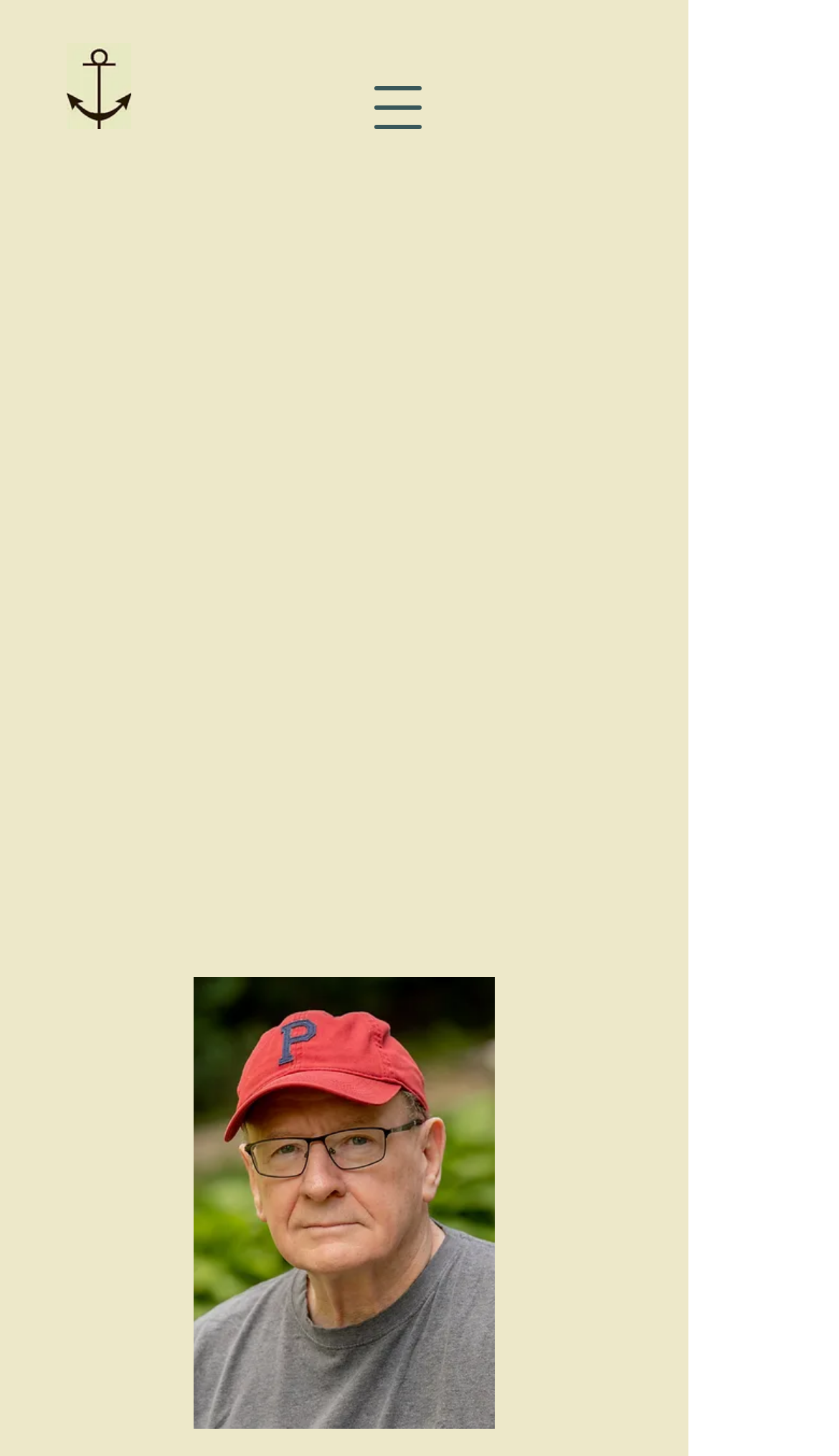Provide the bounding box coordinates for the UI element that is described by this text: "aria-label="Open navigation menu"". The coordinates should be in the form of four float numbers between 0 and 1: [left, top, right, bottom].

[0.177, 0.03, 0.769, 0.118]